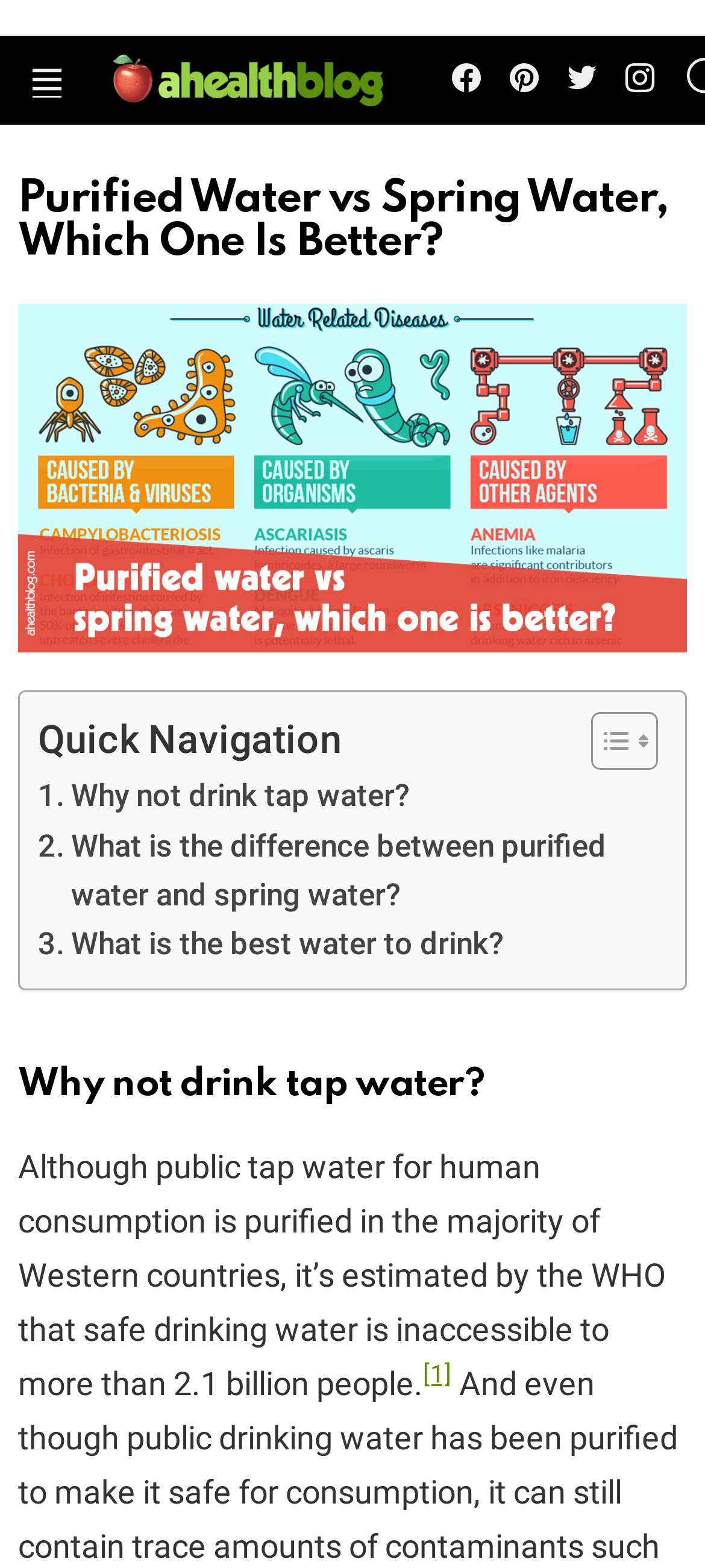Please identify the bounding box coordinates of the area I need to click to accomplish the following instruction: "Visit AHealthBlog homepage".

[0.159, 0.035, 0.544, 0.068]